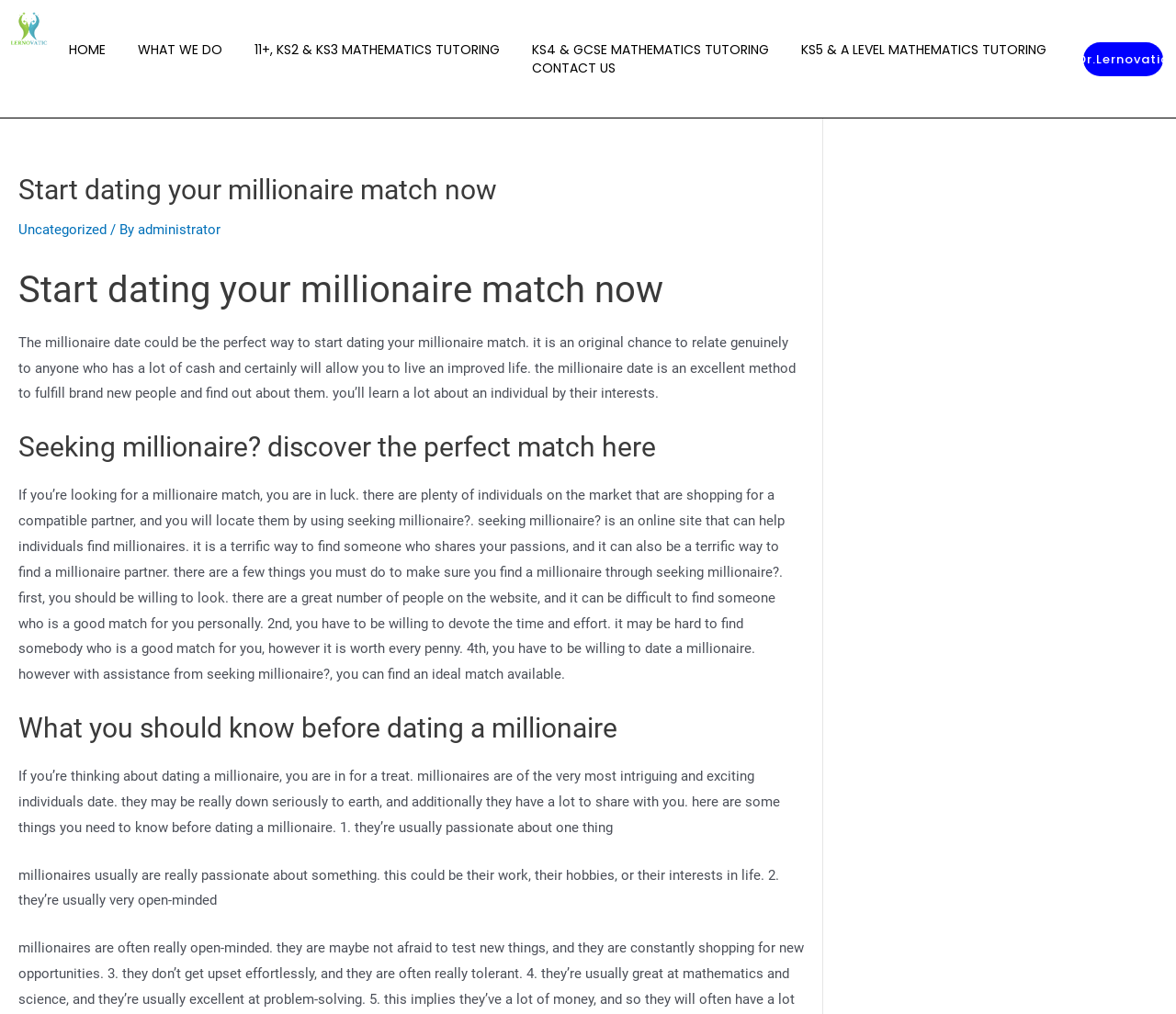What is the purpose of the website?
Examine the image and give a concise answer in one word or a short phrase.

Dating